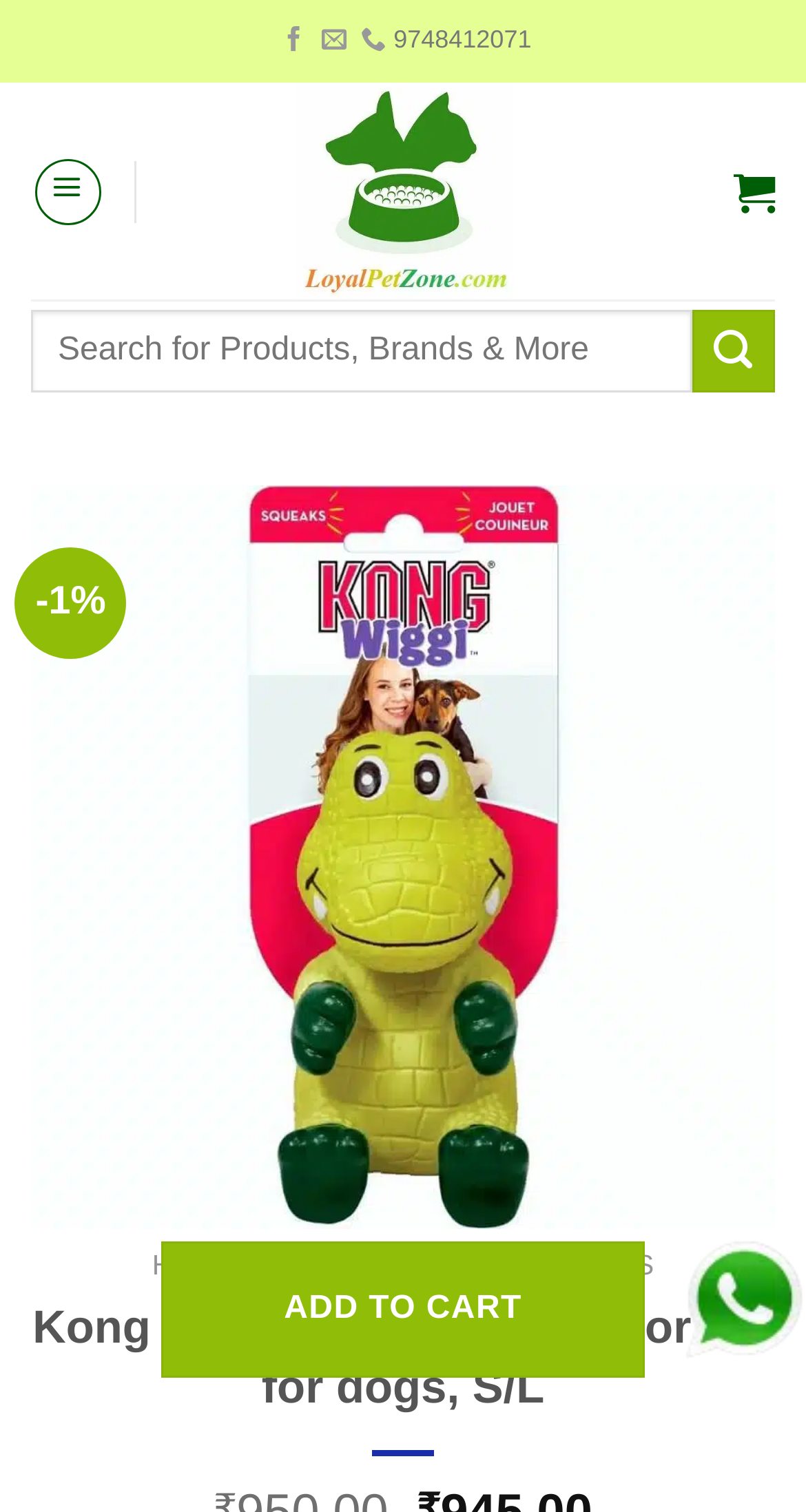Identify and provide the main heading of the webpage.

Kong Wiggi Squeaky Alligator toy for dogs, S/L